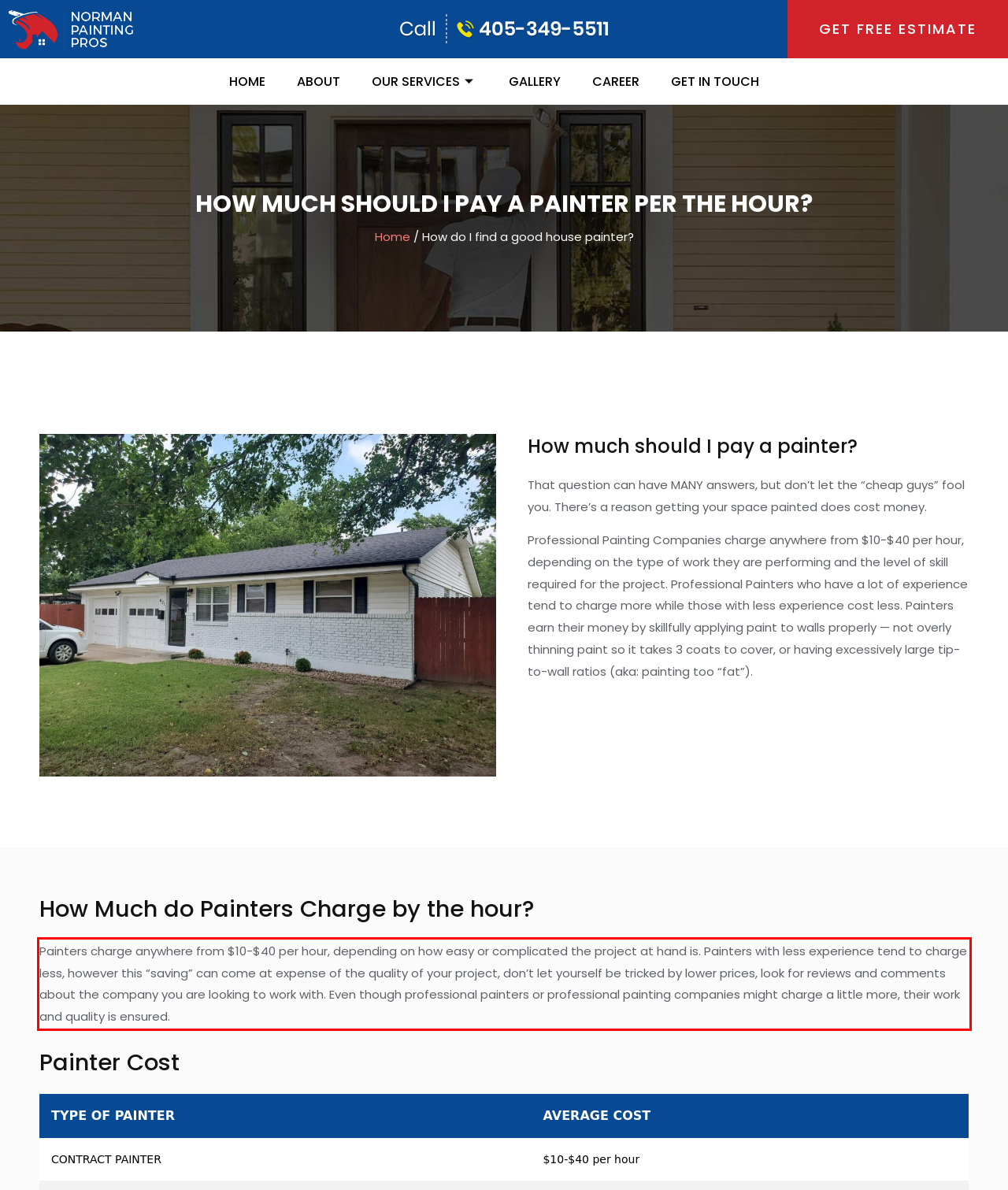There is a UI element on the webpage screenshot marked by a red bounding box. Extract and generate the text content from within this red box.

Painters charge anywhere from $10-$40 per hour, depending on how easy or complicated the project at hand is. Painters with less experience tend to charge less, however this “saving” can come at expense of the quality of your project, don’t let yourself be tricked by lower prices, look for reviews and comments about the company you are looking to work with. Even though professional painters or professional painting companies might charge a little more, their work and quality is ensured.